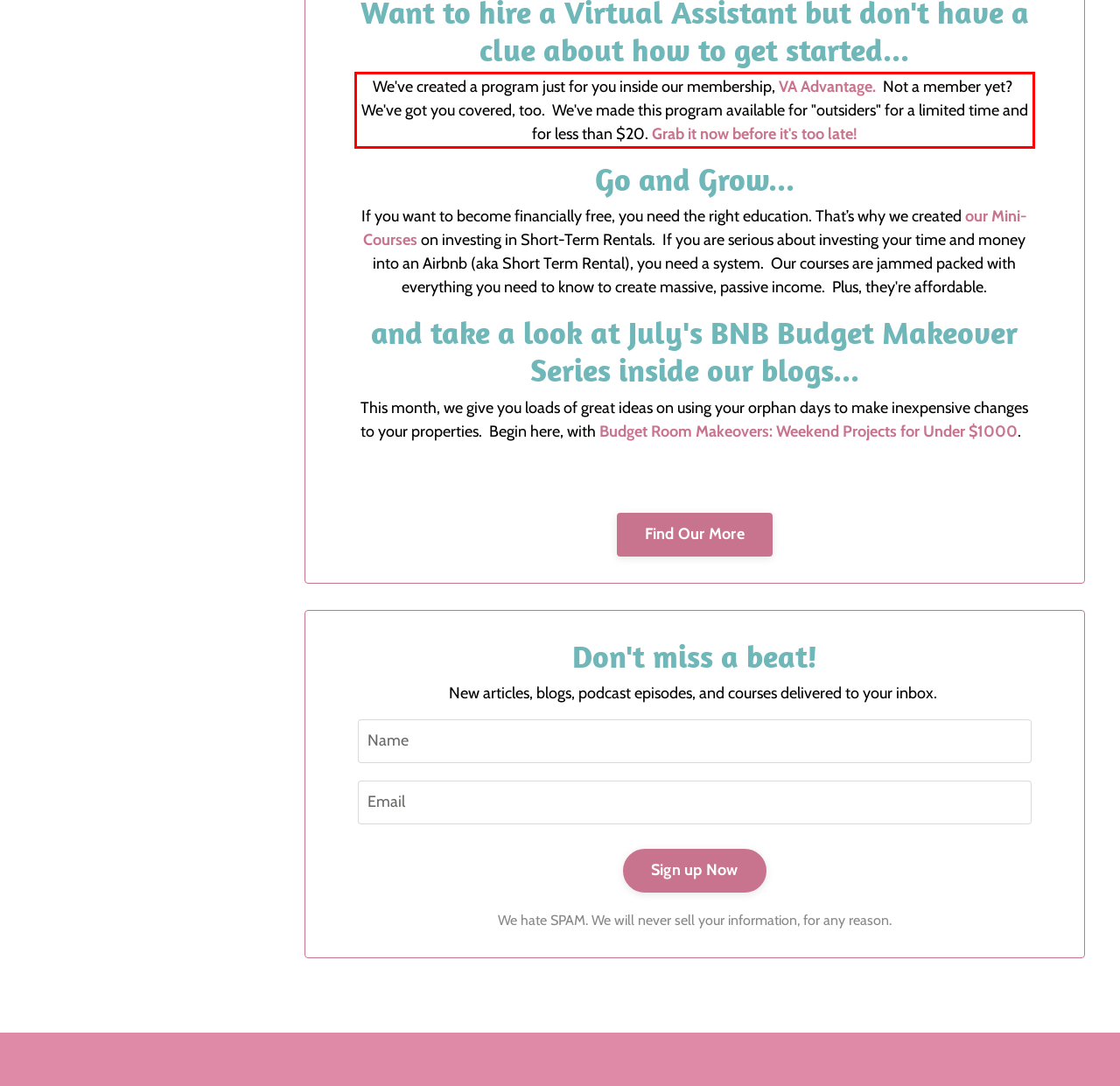Locate the red bounding box in the provided webpage screenshot and use OCR to determine the text content inside it.

We've created a program just for you inside our membership, VA Advantage. Not a member yet? We've got you covered, too. We've made this program available for "outsiders" for a limited time and for less than $20. Grab it now before it's too late!